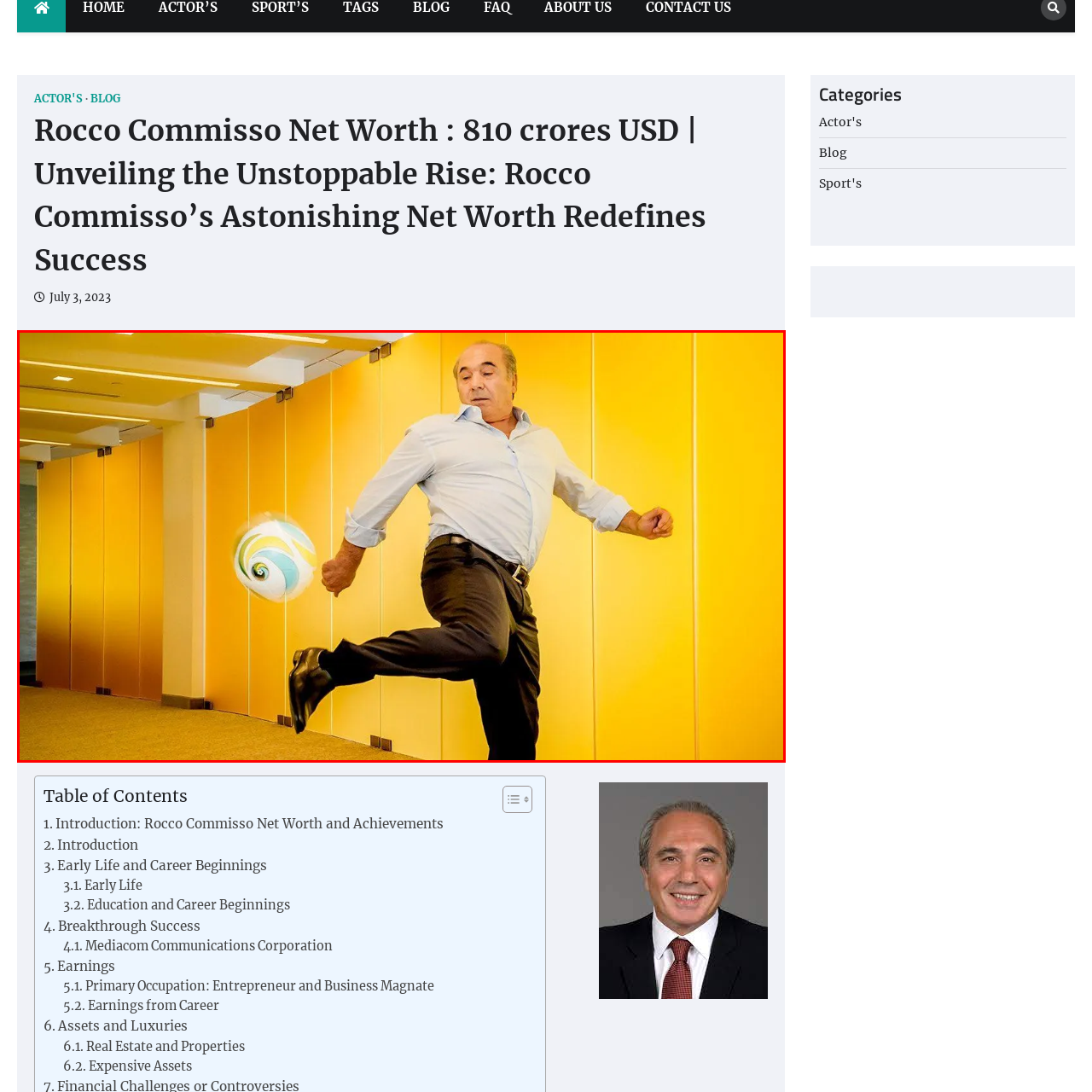Please provide a comprehensive caption for the image highlighted in the red box.

The image captures a dynamic moment featuring a man in a light blue button-up shirt and black trousers, demonstrating his athletic prowess as he skillfully kicks a soccer ball. He appears focused and energized, embodying a sense of motion and activity. The backdrop consists of bright yellow panels, which add a vibrant and lively atmosphere to the scene. This imagery aligns with the celebration of sports and could symbolize the energetic lifestyle and success commonly associated with prominent figures in business and entertainment, such as Rocco Commisso. Known for his entrepreneurial spirit, this moment serves as a vivid representation of his multifaceted personality and achievements, particularly in the sports industry.